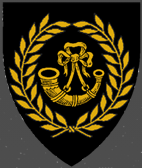Give an in-depth description of the image.

The image features a distinctive emblem representing the Shire of Darton, showcased prominently in a shield format. The emblem consists of a golden wreath encircling a pair of traditional horns, which are adorned with a decorative bow. The background is a solid black, providing a striking contrast that highlights the emblem's golden elements. This image is emblematic of the group’s identity, evoking themes of medieval and Renaissance nobility, as well as community and heritage. It serves as a visual representation for newcomers exploring the Society for Creative Anachronism (SCA) and reflects the group’s dedication to reenacting historical events and lifestyles.